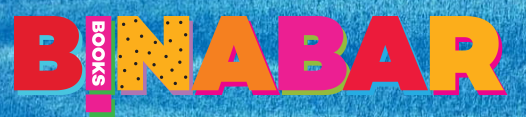Please respond in a single word or phrase: 
What is the color of the block where 'BOOKS' is placed?

Striking pink